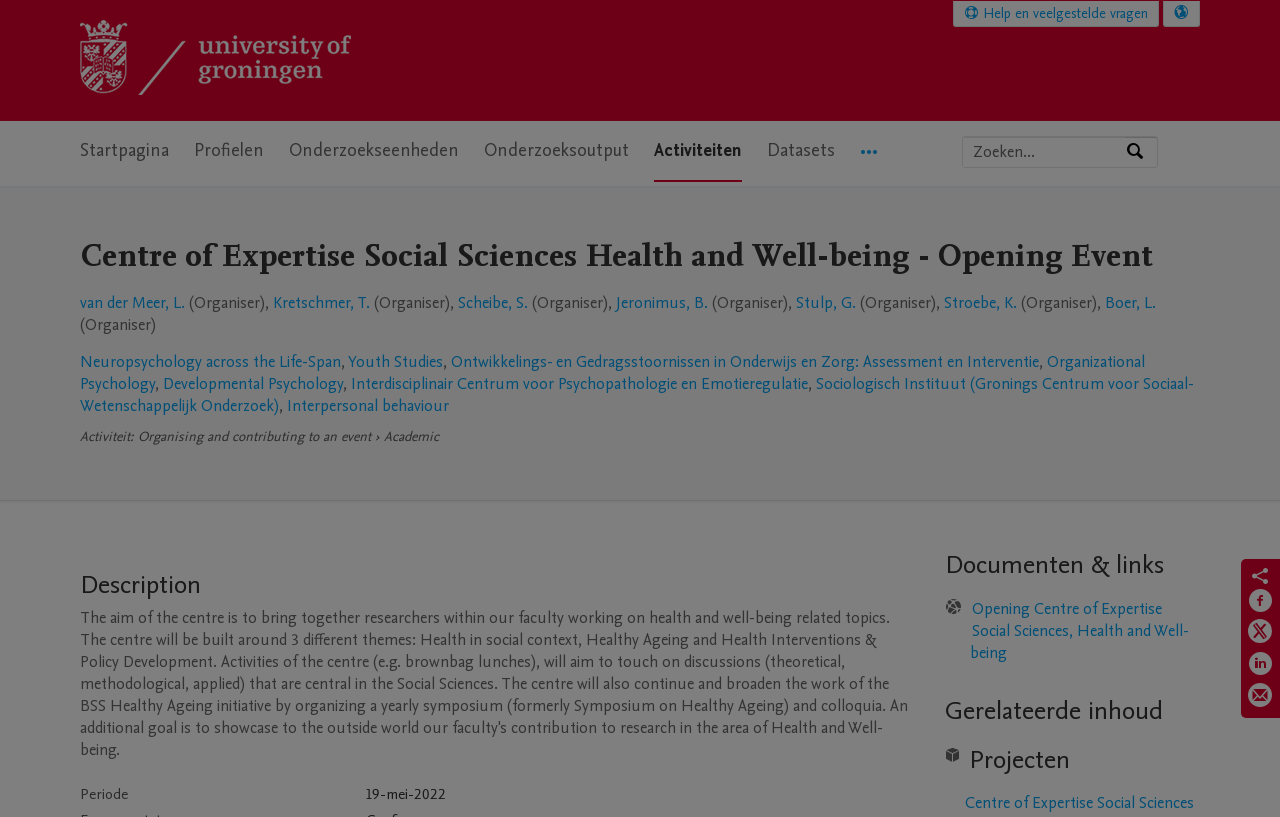What is the date of the event?
Based on the visual details in the image, please answer the question thoroughly.

I found the answer by looking at the table in the 'Description' section, which has a row with the text 'Periode' and a cell with the text '19-mei-2022'.